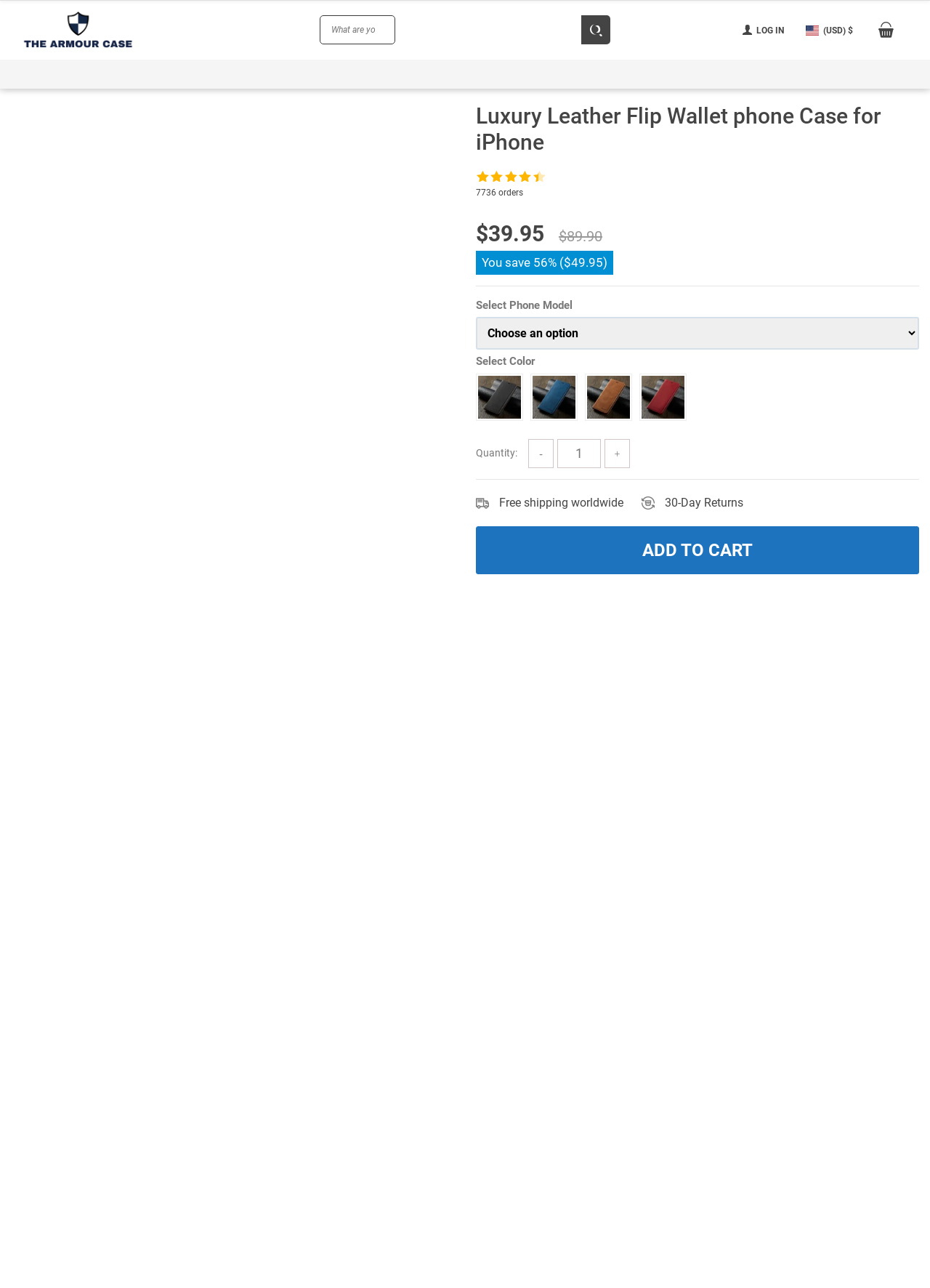Use a single word or phrase to answer the question: 
How many images are there in the product gallery?

13